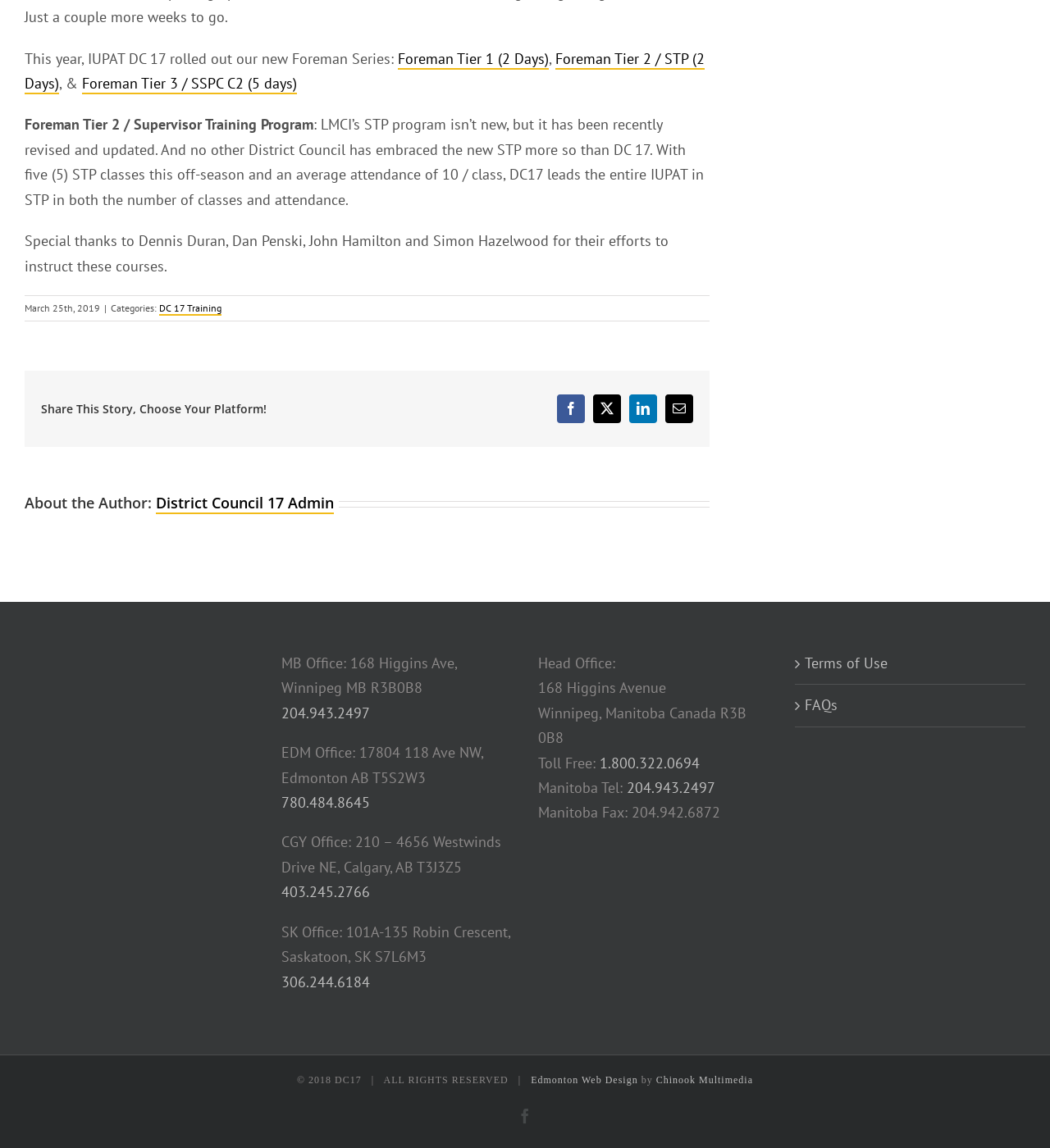Provide a one-word or one-phrase answer to the question:
What is the phone number of the EDM Office?

780.484.8645